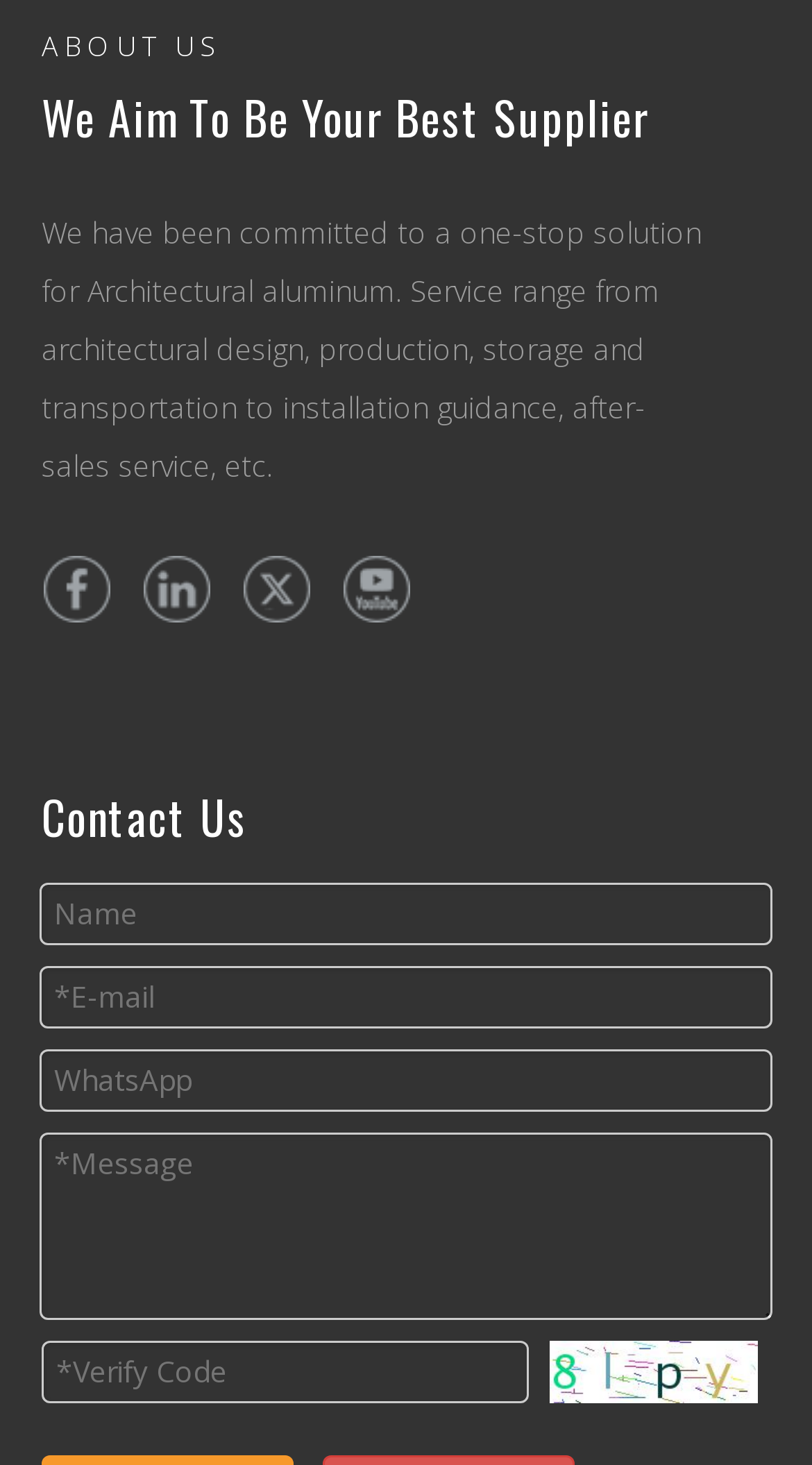What is the company's goal?
Utilize the information in the image to give a detailed answer to the question.

The company's goal is stated in the StaticText element 'We Aim To Be Your Best Supplier' which is located at the top of the webpage, indicating that the company strives to be the best supplier for its customers.